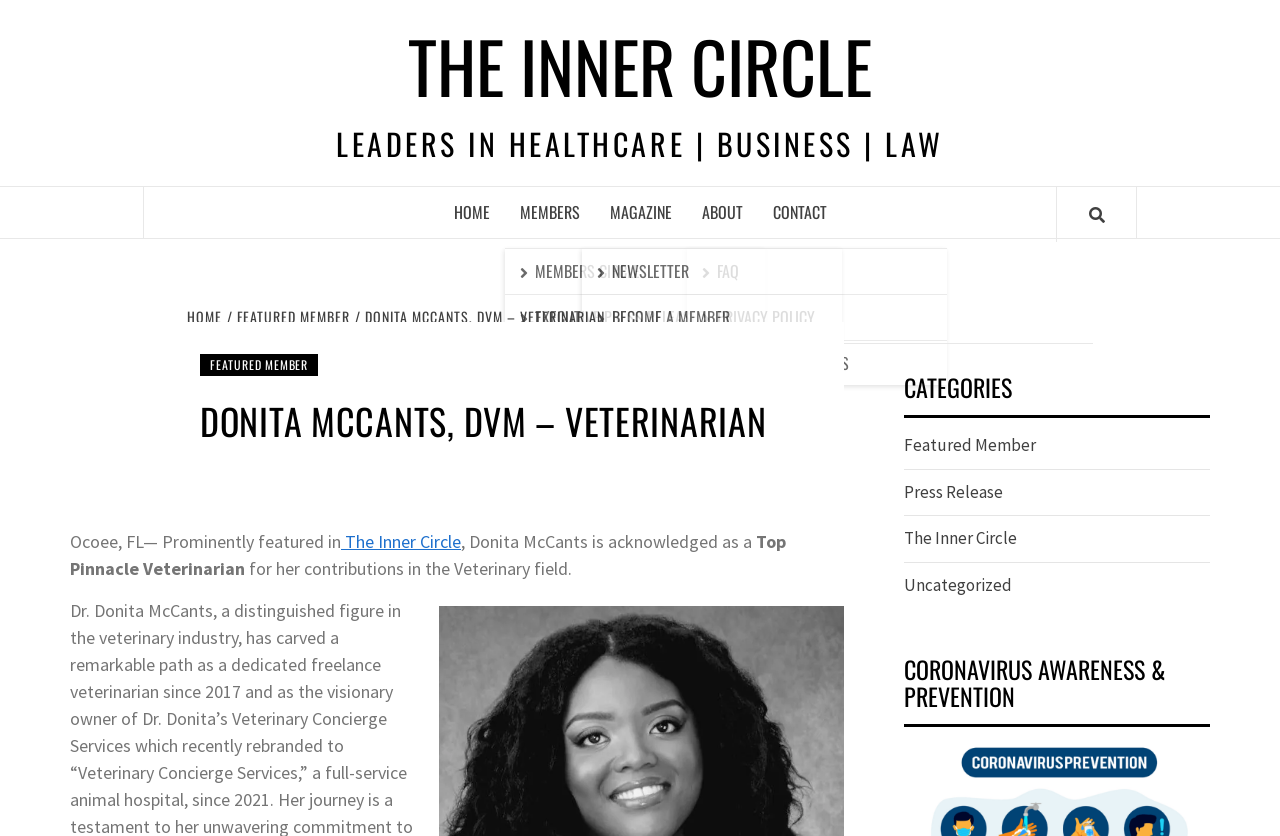Produce a meticulous description of the webpage.

The webpage is about Donita McCants, a veterinarian, and her feature in The Inner Circle. At the top, there is a navigation menu with links to HOME, MEMBERS, MAGAZINE, ABOUT, and CONTACT. Below the navigation menu, there is a breadcrumbs section that shows the current page's location, with links to HOME, FEATURED MEMBER, and DONITA MCCANTS, DVM – VETERINARIAN.

The main content area is divided into two sections. On the left, there is a header section with a link to FEATURED MEMBER and a heading that reads DONITA MCCANTS, DVM – VETERINARIAN. Below the header, there is a paragraph of text that describes Donita McCants as a Top Pinnacle Veterinarian, with a link to The Inner Circle.

On the right, there are three sections. The first section has a heading that reads CATEGORIES, with links to Featured Member, Press Release, The Inner Circle, and Uncategorized. The second section has a heading that reads CORONAVIRUS AWARENESS & PREVENTION, but there is no additional content below this heading. At the top right corner, there is a link to THE INNER CIRCLE, and an icon represented by the Unicode character \uf002.